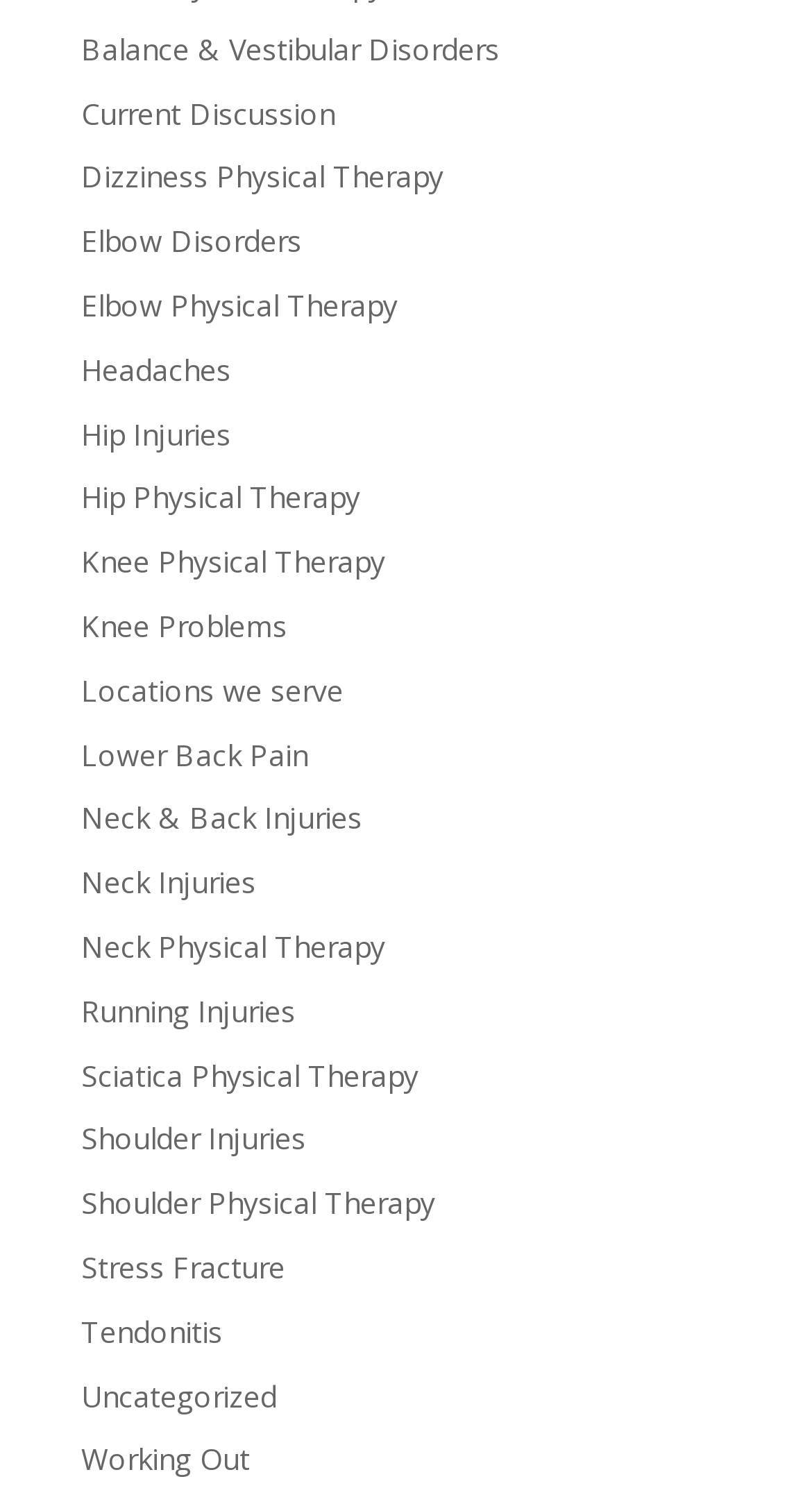Determine the bounding box coordinates of the region that needs to be clicked to achieve the task: "Get information on Lower Back Pain".

[0.1, 0.488, 0.379, 0.514]